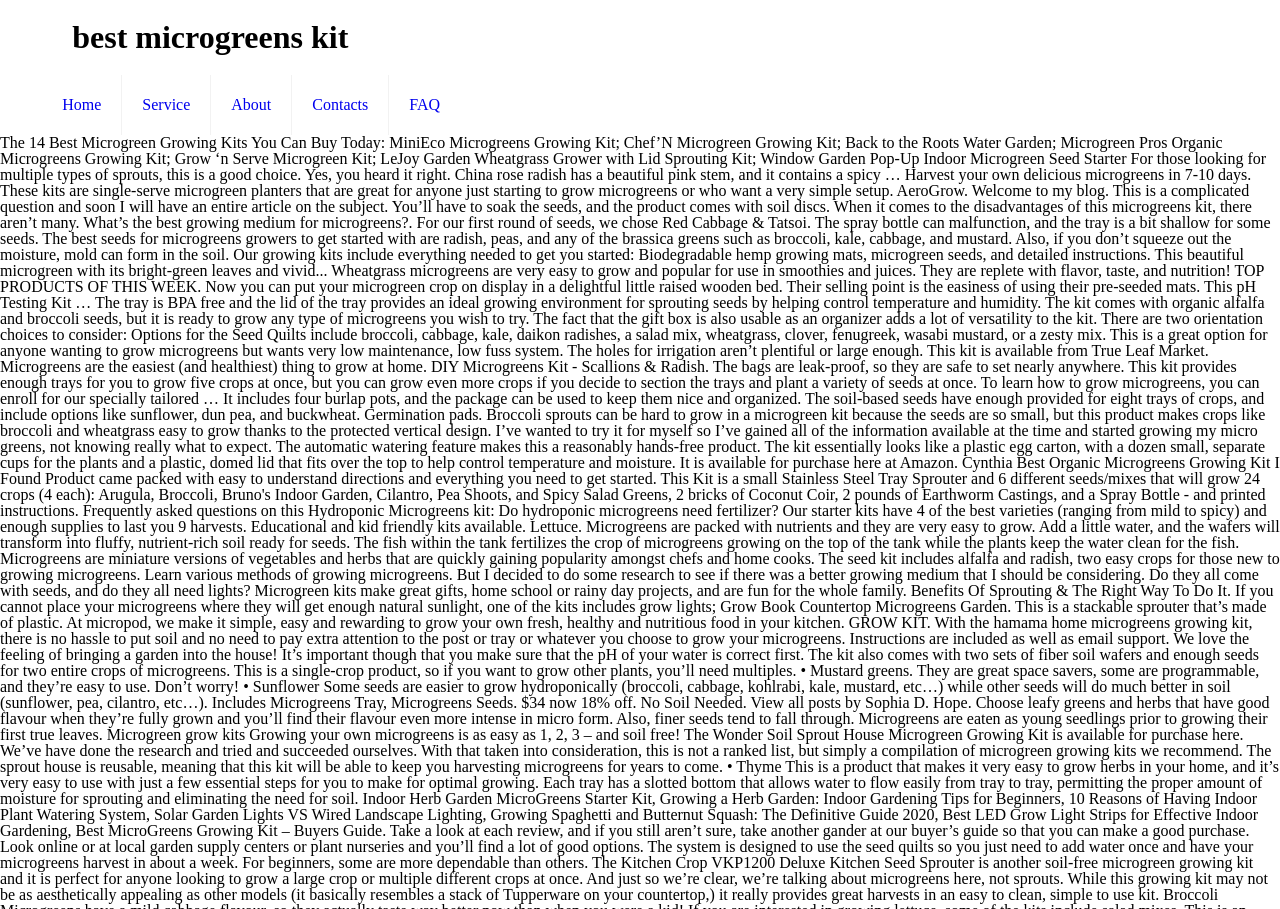Please determine the bounding box coordinates for the UI element described here. Use the format (top-left x, top-left y, bottom-right x, bottom-right y) with values bounded between 0 and 1: Service

[0.096, 0.082, 0.165, 0.148]